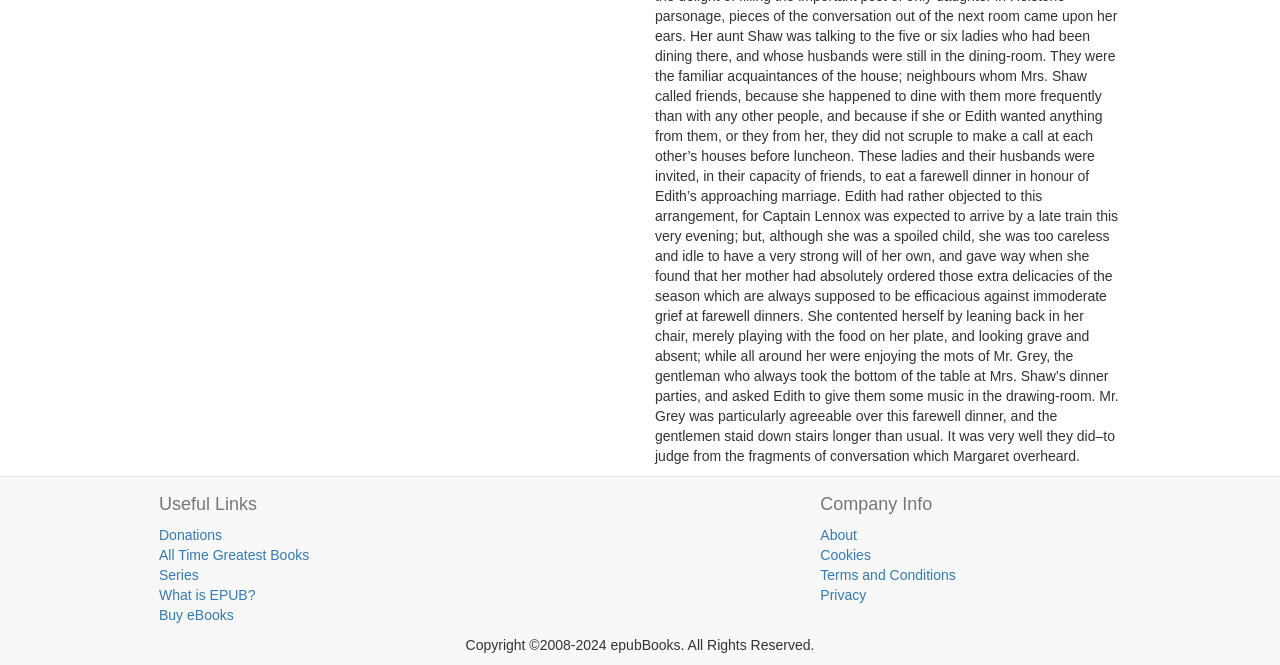Determine the bounding box coordinates for the area that should be clicked to carry out the following instruction: "View All Time Greatest Books".

[0.124, 0.822, 0.242, 0.846]